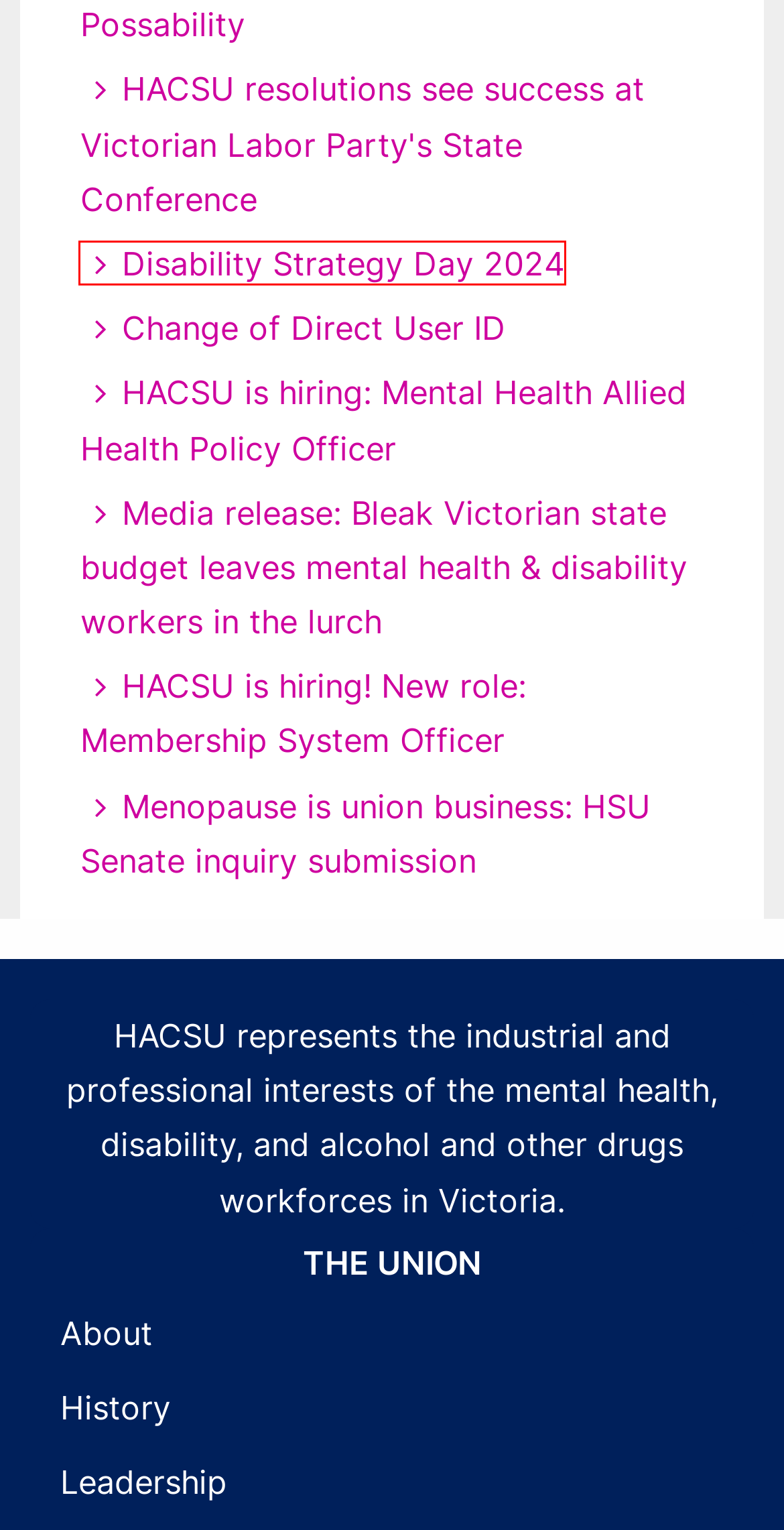You have a screenshot of a webpage with an element surrounded by a red bounding box. Choose the webpage description that best describes the new page after clicking the element inside the red bounding box. Here are the candidates:
A. History
B. Leadership
C. HACSU is hiring! New role: Membership System Officer
D. Menopause is union business: HSU Senate inquiry submission
E. Media release: Bleak Victorian state budget leaves mental health & disability workers in the lurch
F. HACSU is hiring: Mental Health Allied Health Policy Officer
G. HACSU resolutions see success at Victorian Labor Party's State Conference
H. Disability Strategy Day 2024

H